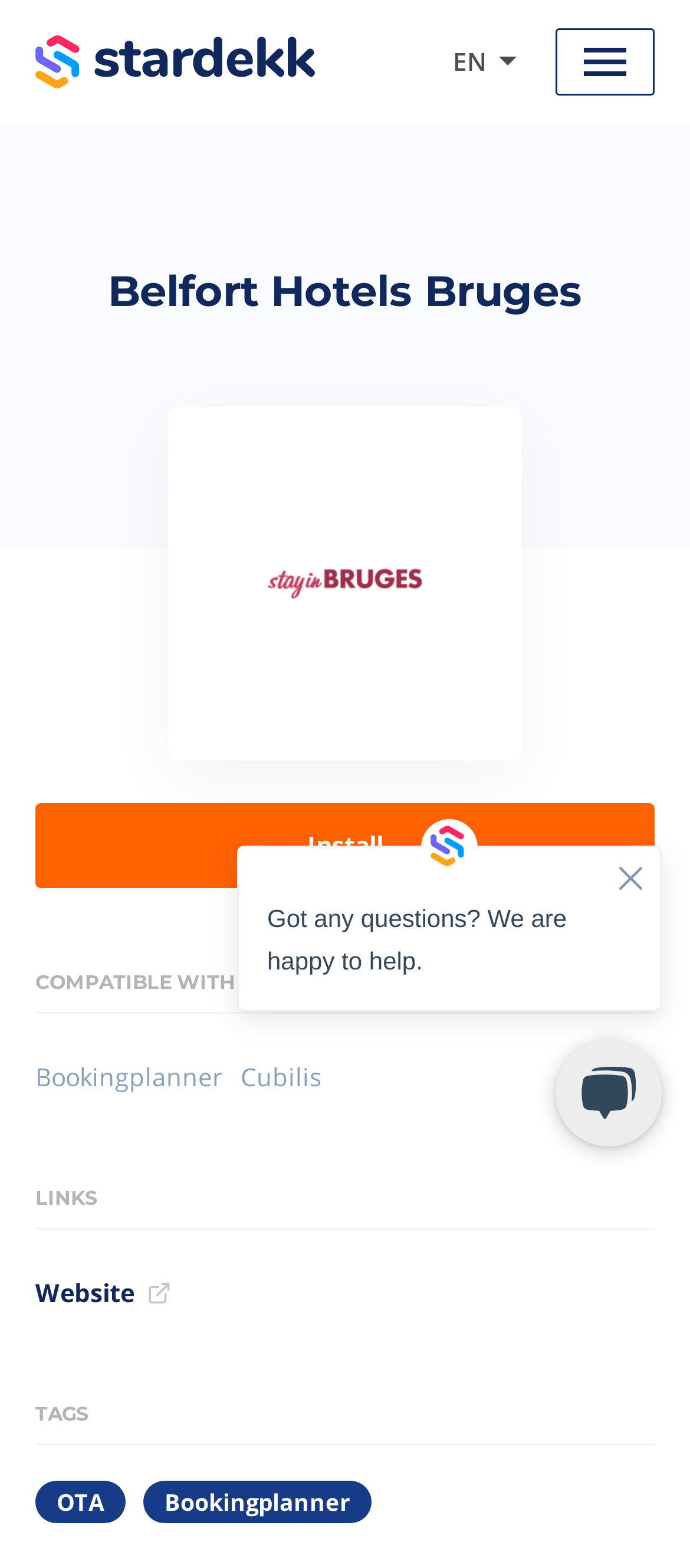Create an elaborate caption for the webpage.

The webpage is about integrating Belfort Hotels Bruges with Stardekk, showcasing various integration possibilities. At the top left, there is a link to Stardekk accompanied by a small Stardekk logo. Next to it, there is a language selection option labeled "EN". On the right side of the top section, there are two small icons, possibly indicating user profiles or settings.

Below the top section, the main content area is divided into two parts. On the left, there is a large heading "Belfort Hotels Bruges" with a corresponding image below it. To the right of the image, there is an "Install" button. 

On the right side of the main content area, there are several sections. The first section is headed "COMPATIBLE WITH" and lists two links, "Bookingplanner" and "Cubilis". The next section is headed "LINKS" and contains a single link "Website External link" accompanied by an "External link" icon. The third section is headed "TAGS" and lists two links, "OTA" and "Bookingplanner".

At the bottom right corner of the page, there is a chat widget region, which contains an iframe with the same label.